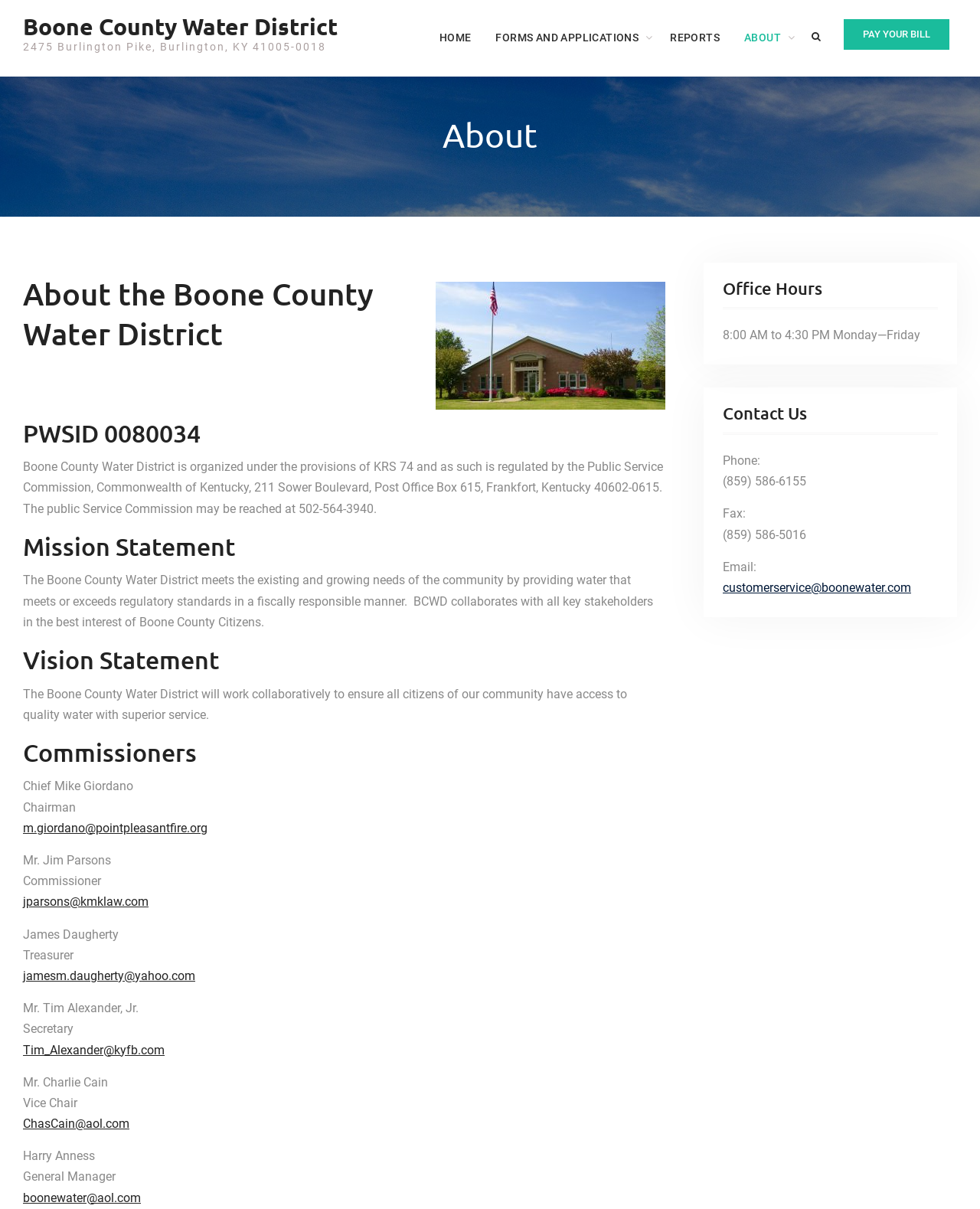Describe in detail what you see on the webpage.

The webpage is about Boone County Water District, with a prominent link to the district's homepage at the top left corner. Below this link is the district's address, "2475 Burlington Pike, Burlington, KY 41005-0018". 

On the top right corner, there are several links, including "PAY YOUR BILL", a Facebook icon, "HOME", "FORMS AND APPLICATIONS", "REPORTS", and "ABOUT". 

The main content of the webpage is divided into several sections. The first section is headed "About" and provides an overview of the Boone County Water District, including its organization, mission statement, vision statement, and commissioners. 

The "About the Boone County Water District" section explains that the district is regulated by the Public Service Commission, Commonwealth of Kentucky. 

The "Mission Statement" section states that the district aims to provide water that meets or exceeds regulatory standards in a fiscally responsible manner. 

The "Vision Statement" section states that the district will work collaboratively to ensure all citizens have access to quality water with superior service. 

The "Commissioners" section lists the names, titles, and contact information of the district's commissioners, including Chief Mike Giordano, Chairman, Mr. Jim Parsons, Commissioner, James Daugherty, Treasurer, Mr. Tim Alexander, Jr., Secretary, Mr. Charlie Cain, Vice Chair, and Harry Anness, General Manager. 

On the right side of the webpage, there is a complementary section that provides additional information, including "Office Hours" and "Contact Us". The "Office Hours" section states that the office is open from 8:00 AM to 4:30 PM, Monday to Friday. The "Contact Us" section provides the district's phone number, fax number, and email address.